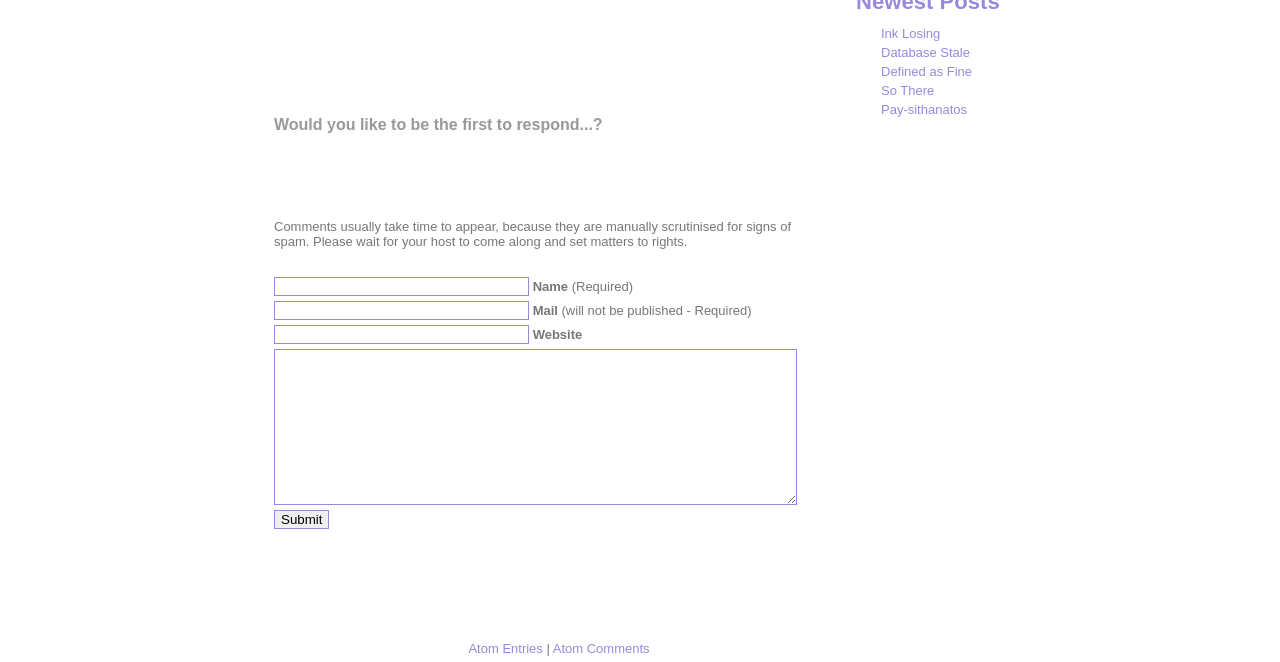Given the element description Atom Comments, predict the bounding box coordinates for the UI element in the webpage screenshot. The format should be (top-left x, top-left y, bottom-right x, bottom-right y), and the values should be between 0 and 1.

[0.432, 0.969, 0.507, 0.991]